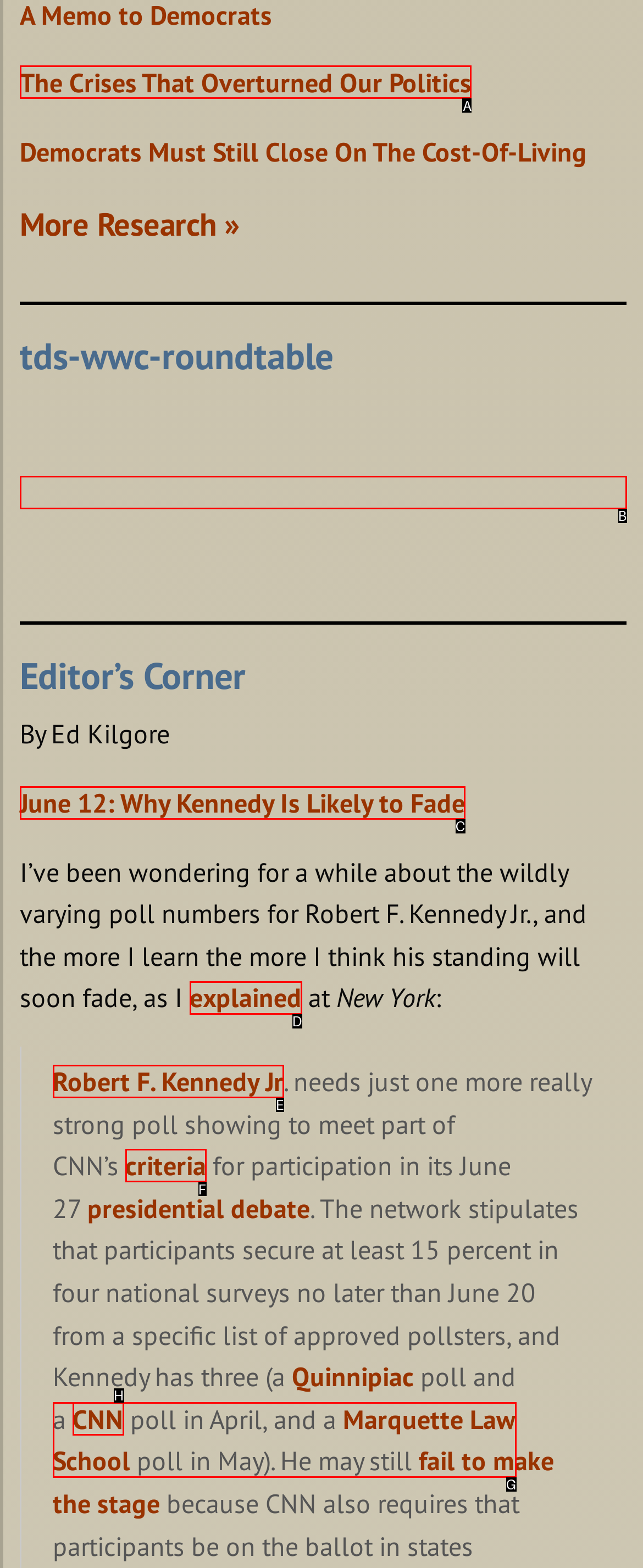Choose the letter of the option that needs to be clicked to perform the task: Click on the link 'The Crises That Overturned Our Politics'. Answer with the letter.

A